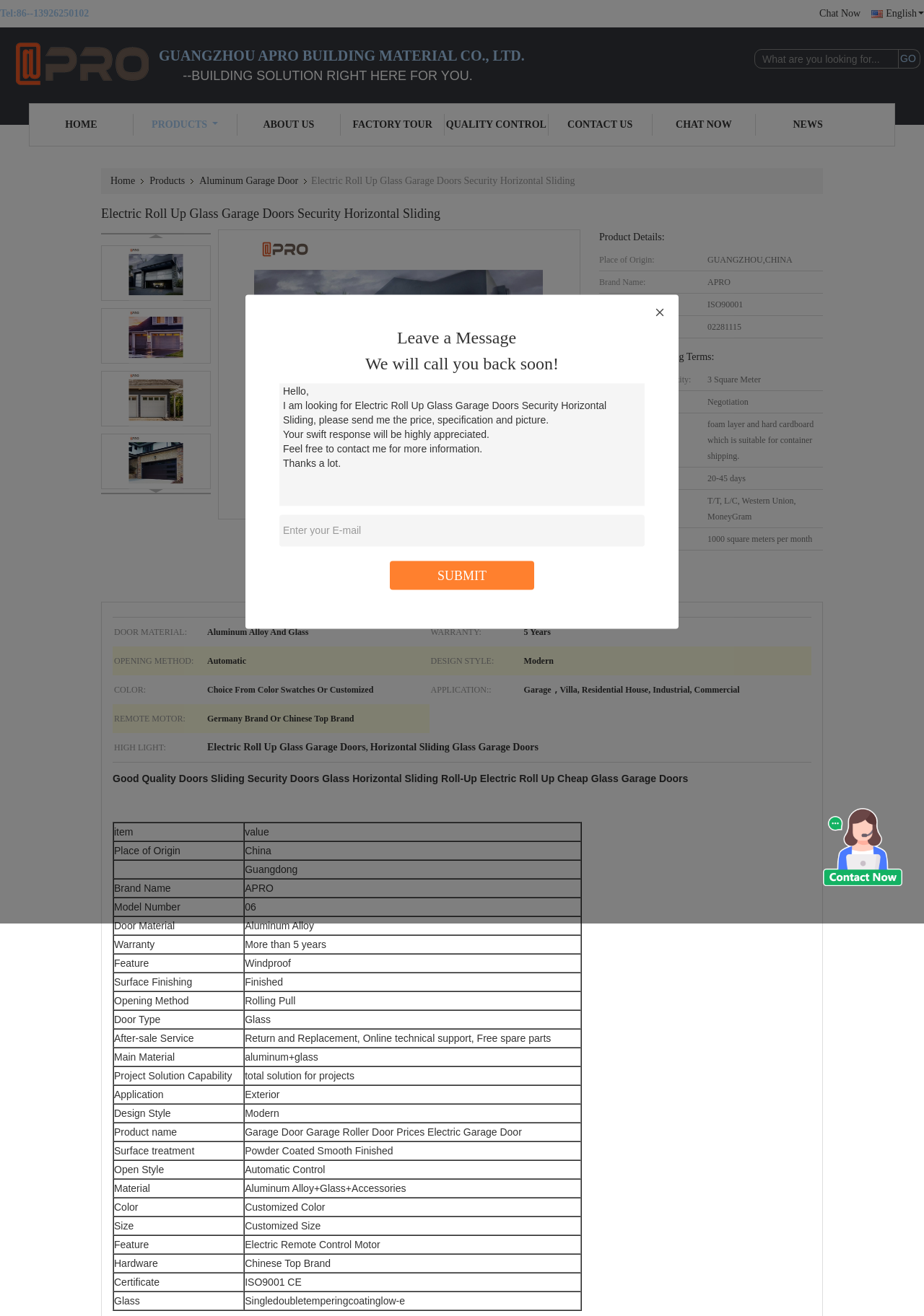Specify the bounding box coordinates of the area to click in order to follow the given instruction: "Enter your email address."

[0.302, 0.391, 0.698, 0.415]